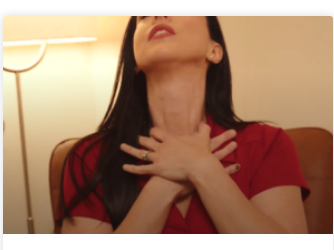Give a concise answer using one word or a phrase to the following question:
What color is the woman's outfit?

Red